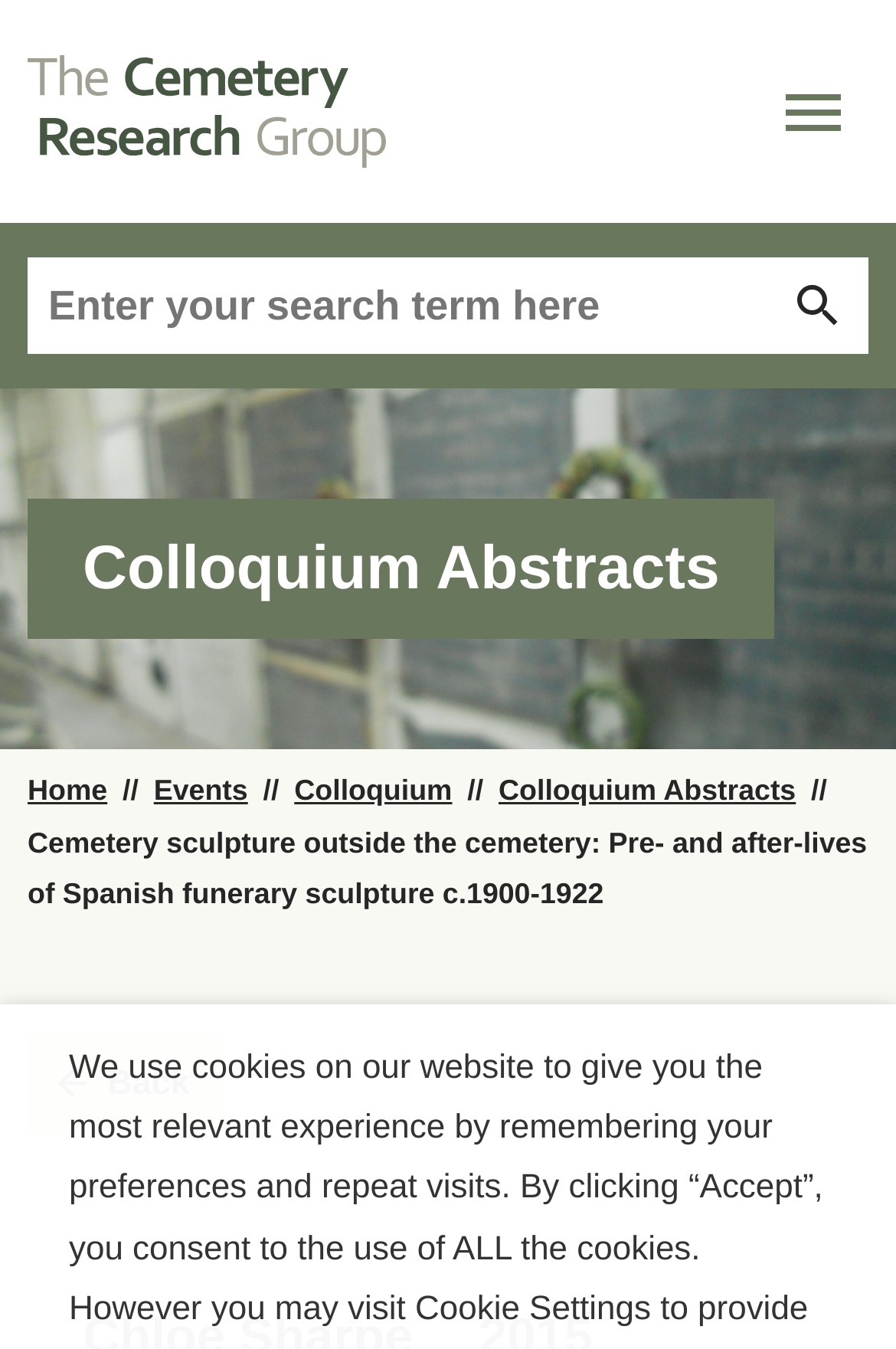Please identify the bounding box coordinates of where to click in order to follow the instruction: "View the colloquium abstracts".

[0.556, 0.575, 0.888, 0.599]